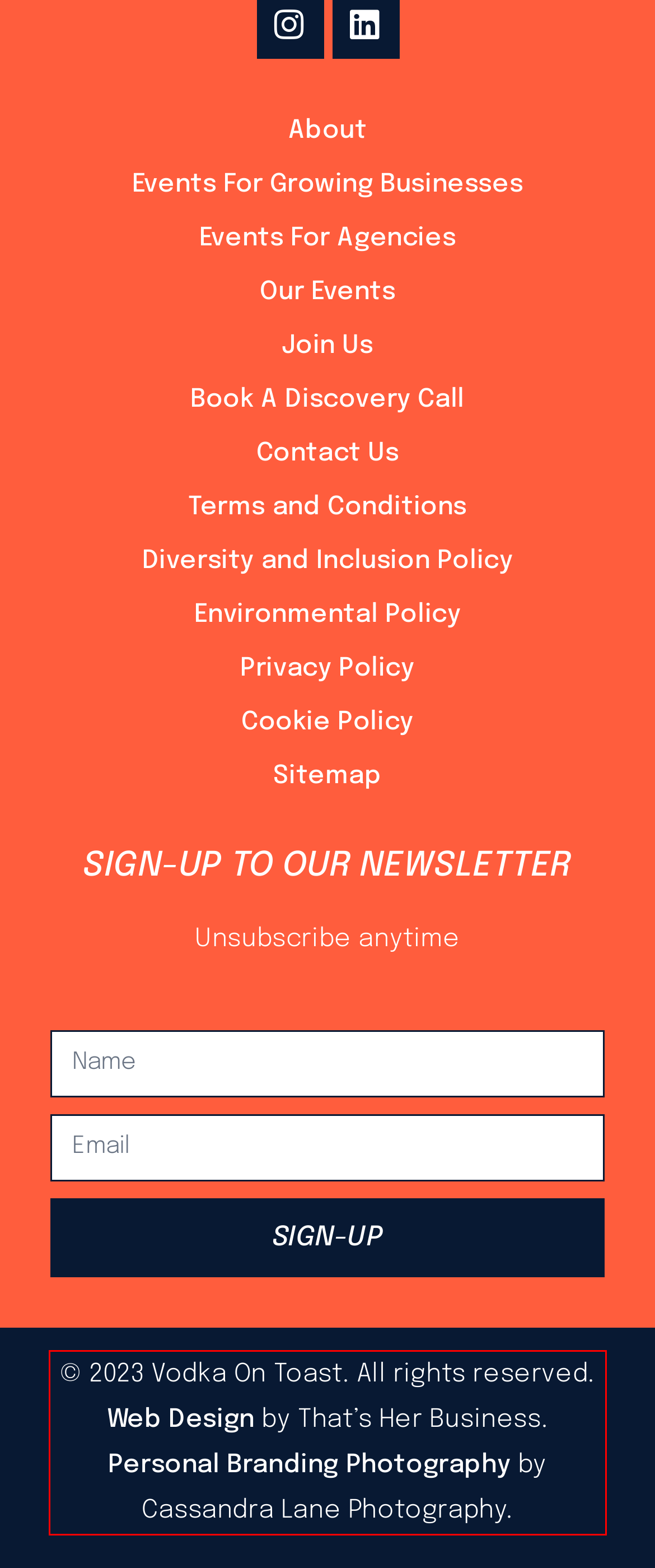Using OCR, extract the text content found within the red bounding box in the given webpage screenshot.

© 2023 Vodka On Toast. All rights reserved. Web Design by That’s Her Business. Personal Branding Photography by Cassandra Lane Photography.